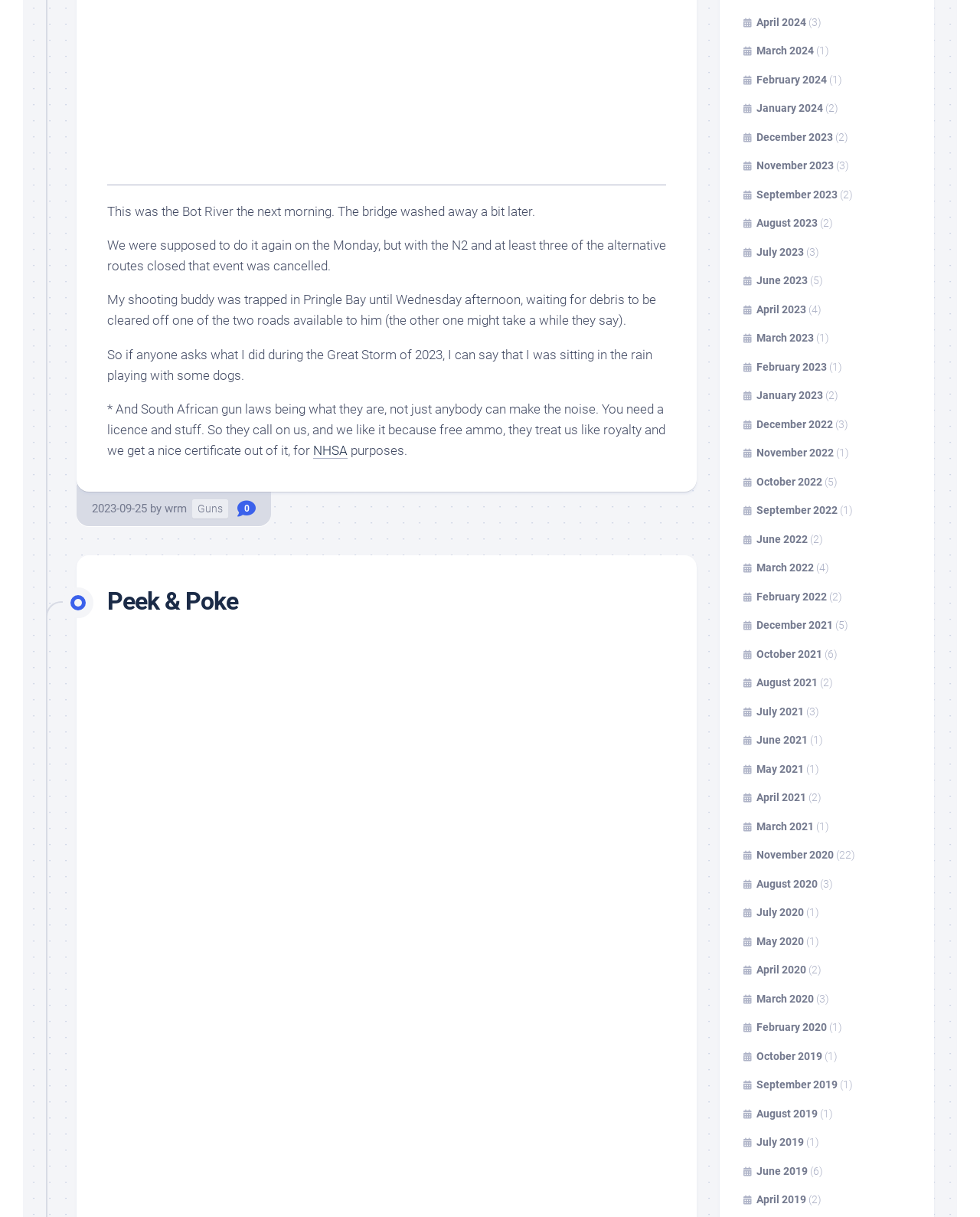Given the element description "Peek & Poke" in the screenshot, predict the bounding box coordinates of that UI element.

[0.109, 0.482, 0.243, 0.506]